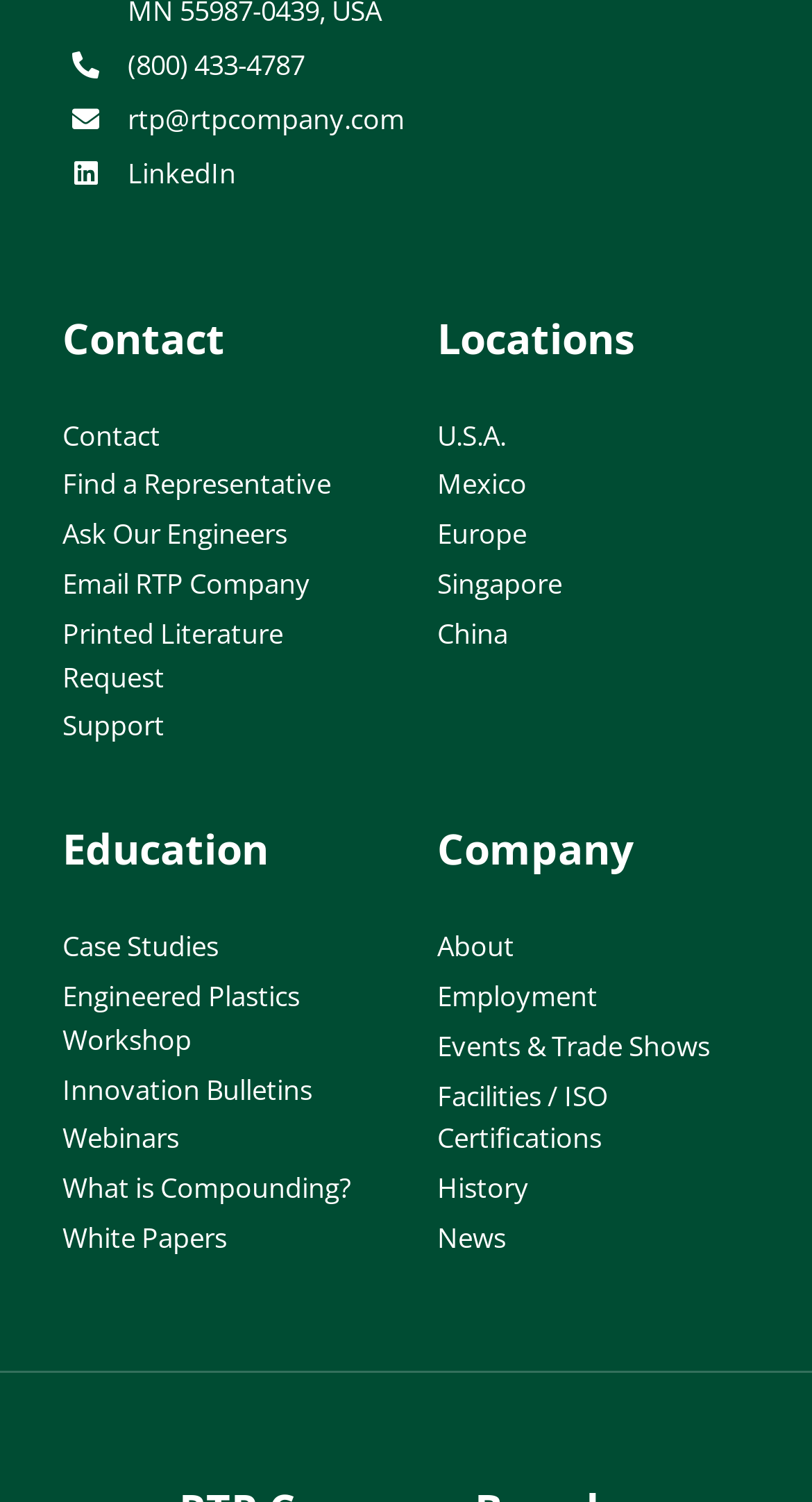Find the bounding box coordinates of the area to click in order to follow the instruction: "Call the company".

[0.157, 0.031, 0.375, 0.056]